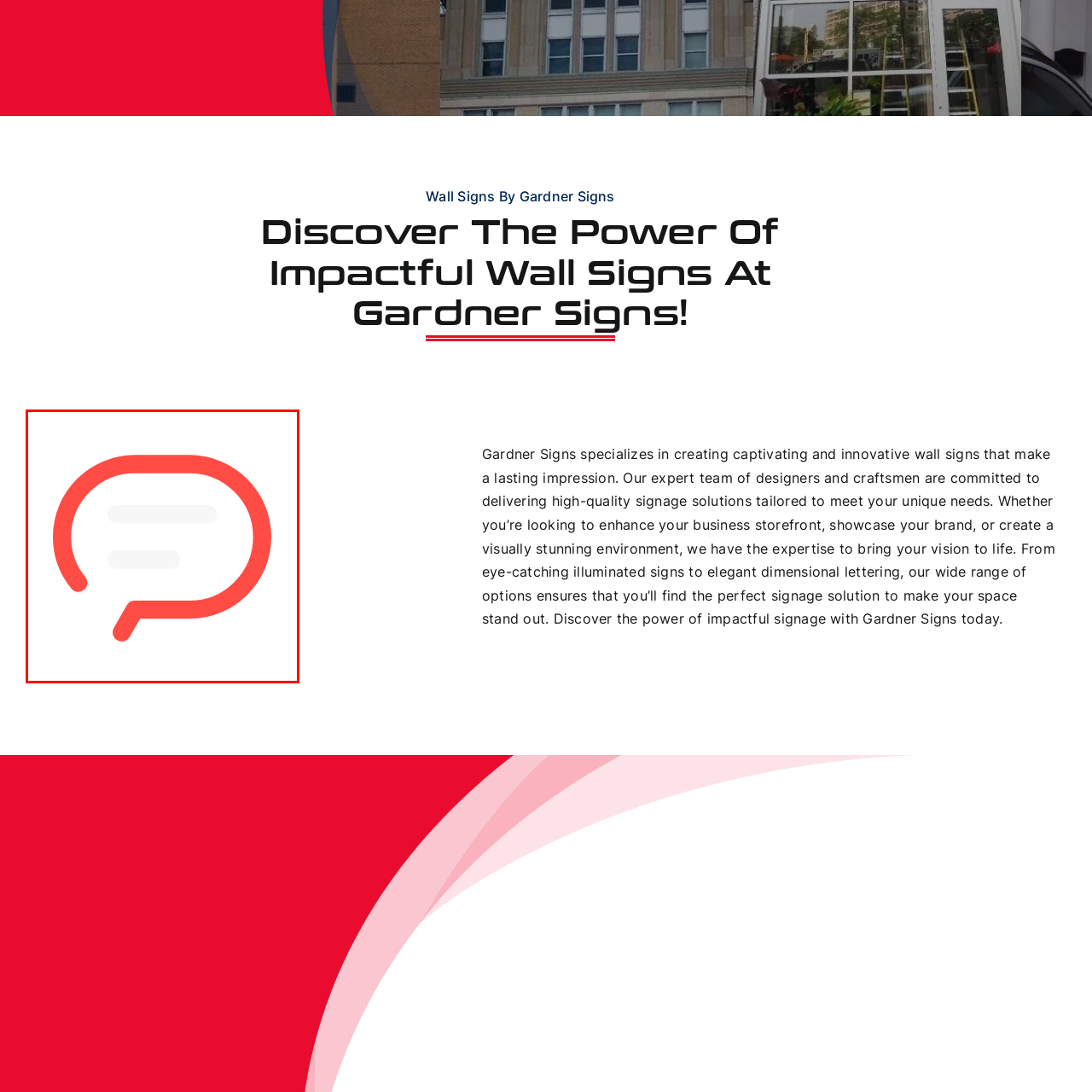Observe the content inside the red rectangle and respond to the question with one word or phrase: 
What is the shape of the speech bubble?

Rounded